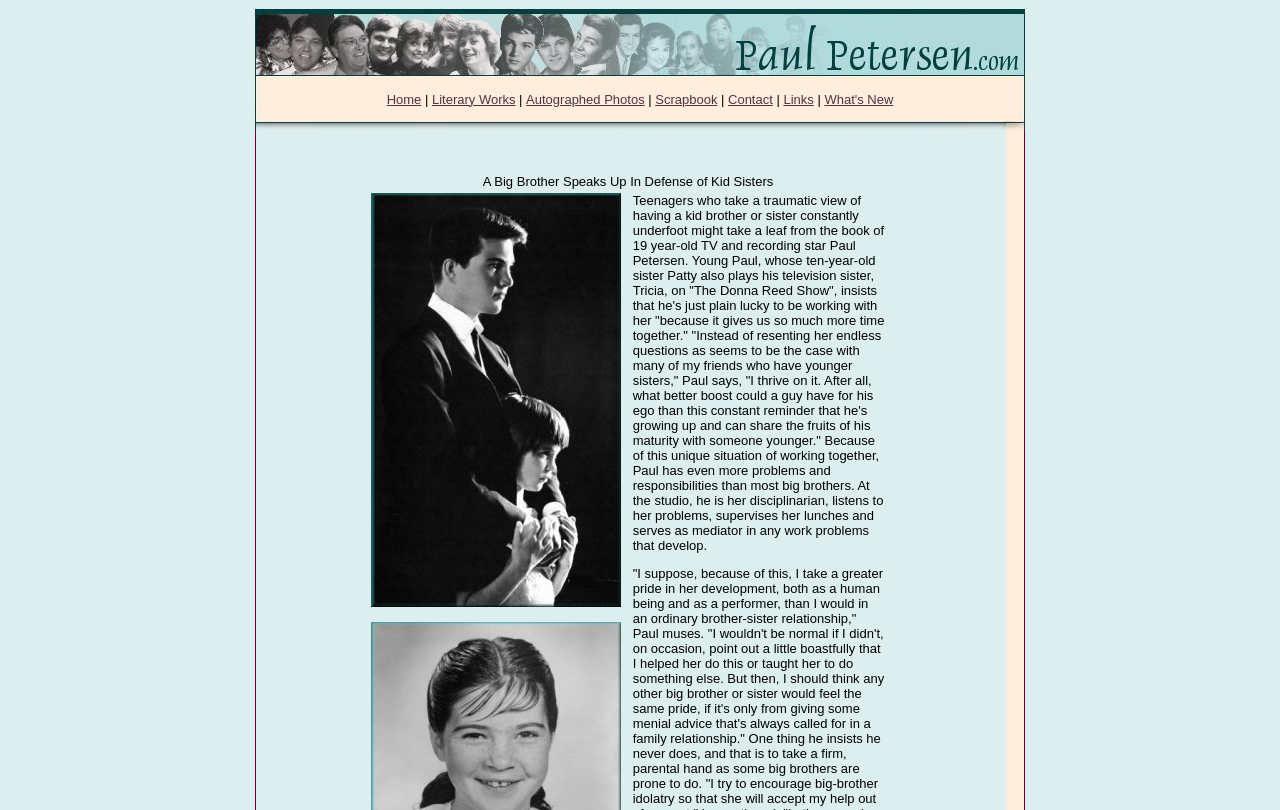Identify the bounding box coordinates of the element to click to follow this instruction: 'Read 'A Big Brother Speaks Up In Defense of Kid Sisters''. Ensure the coordinates are four float values between 0 and 1, provided as [left, top, right, bottom].

[0.289, 0.214, 0.692, 0.235]